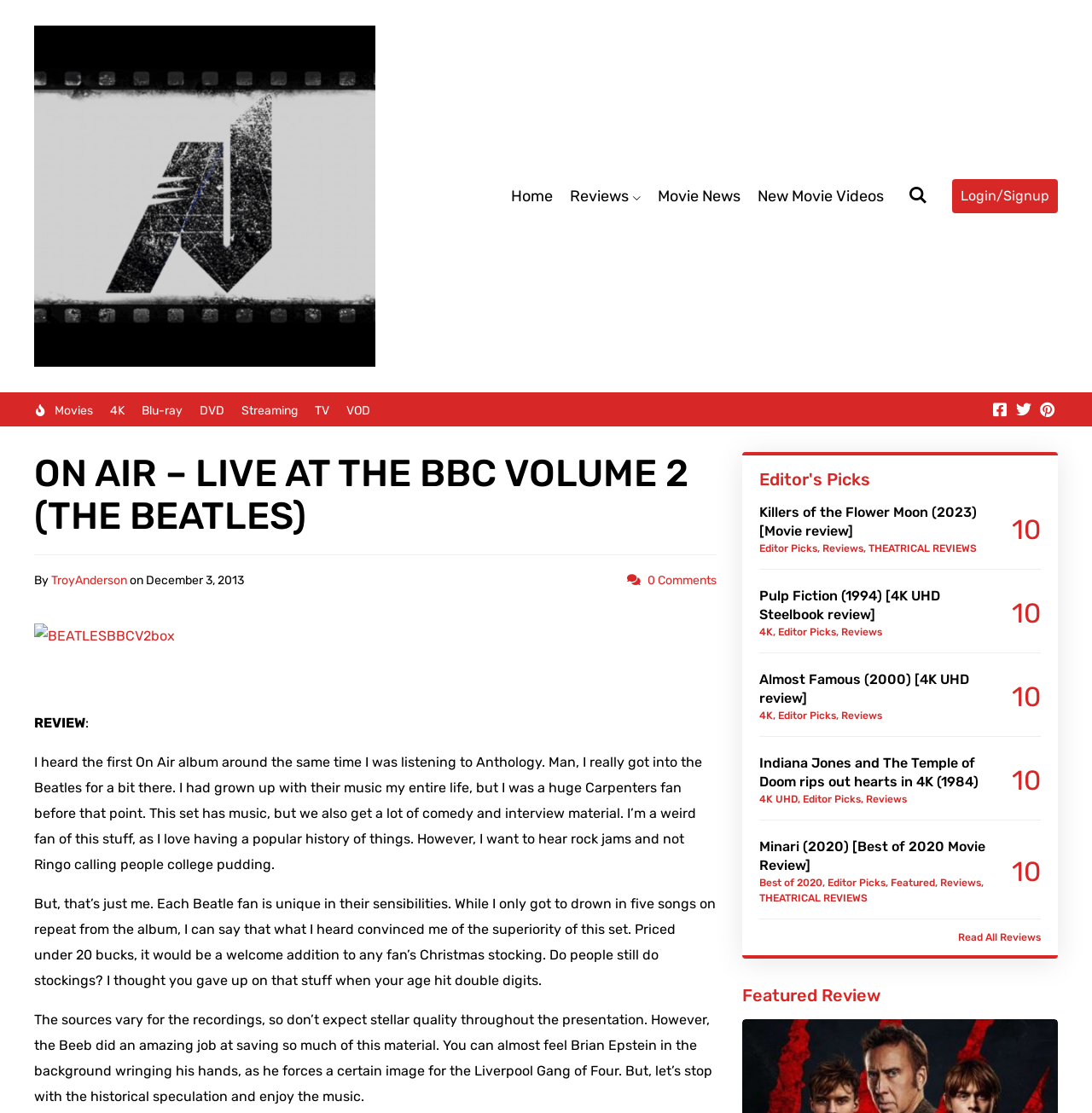Could you identify the text that serves as the heading for this webpage?

ON AIR – LIVE AT THE BBC VOLUME 2 (THE BEATLES)